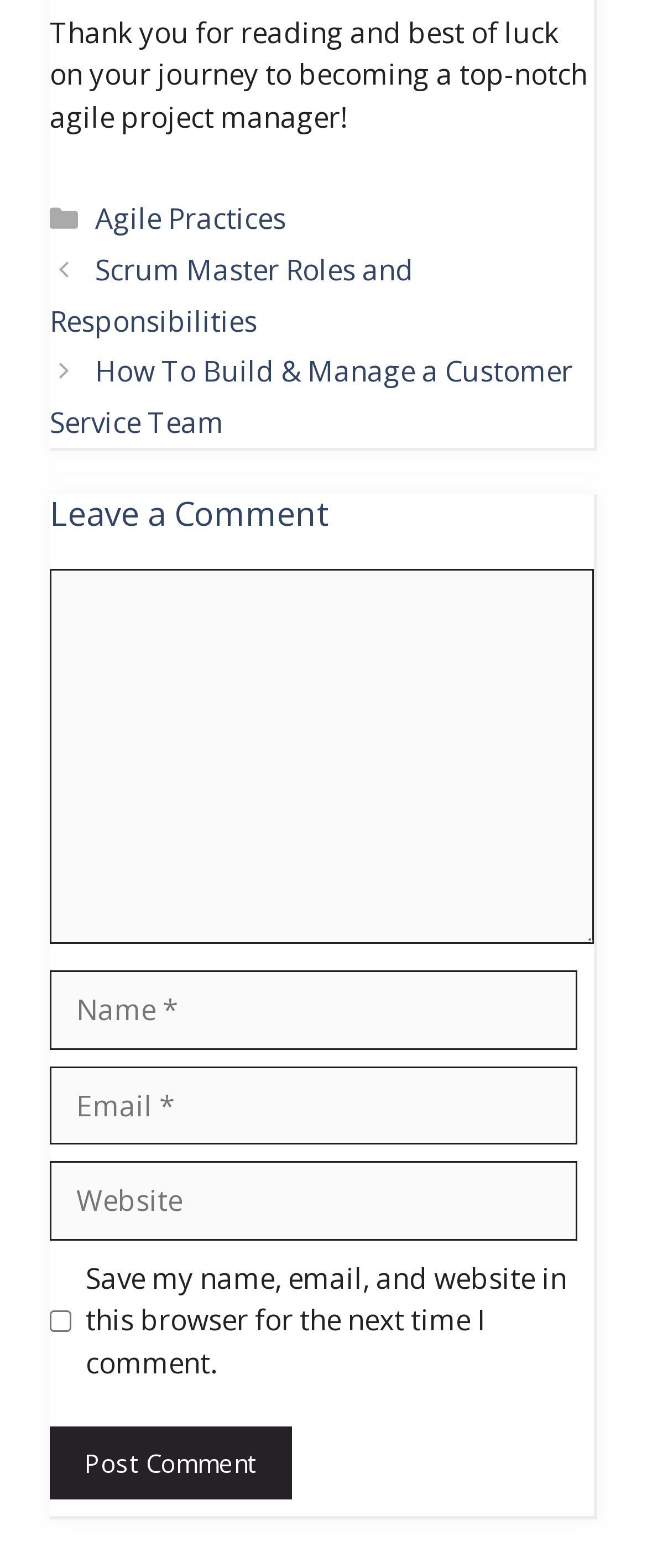Find the bounding box coordinates of the element to click in order to complete the given instruction: "Check the box to save your information."

[0.077, 0.835, 0.11, 0.849]